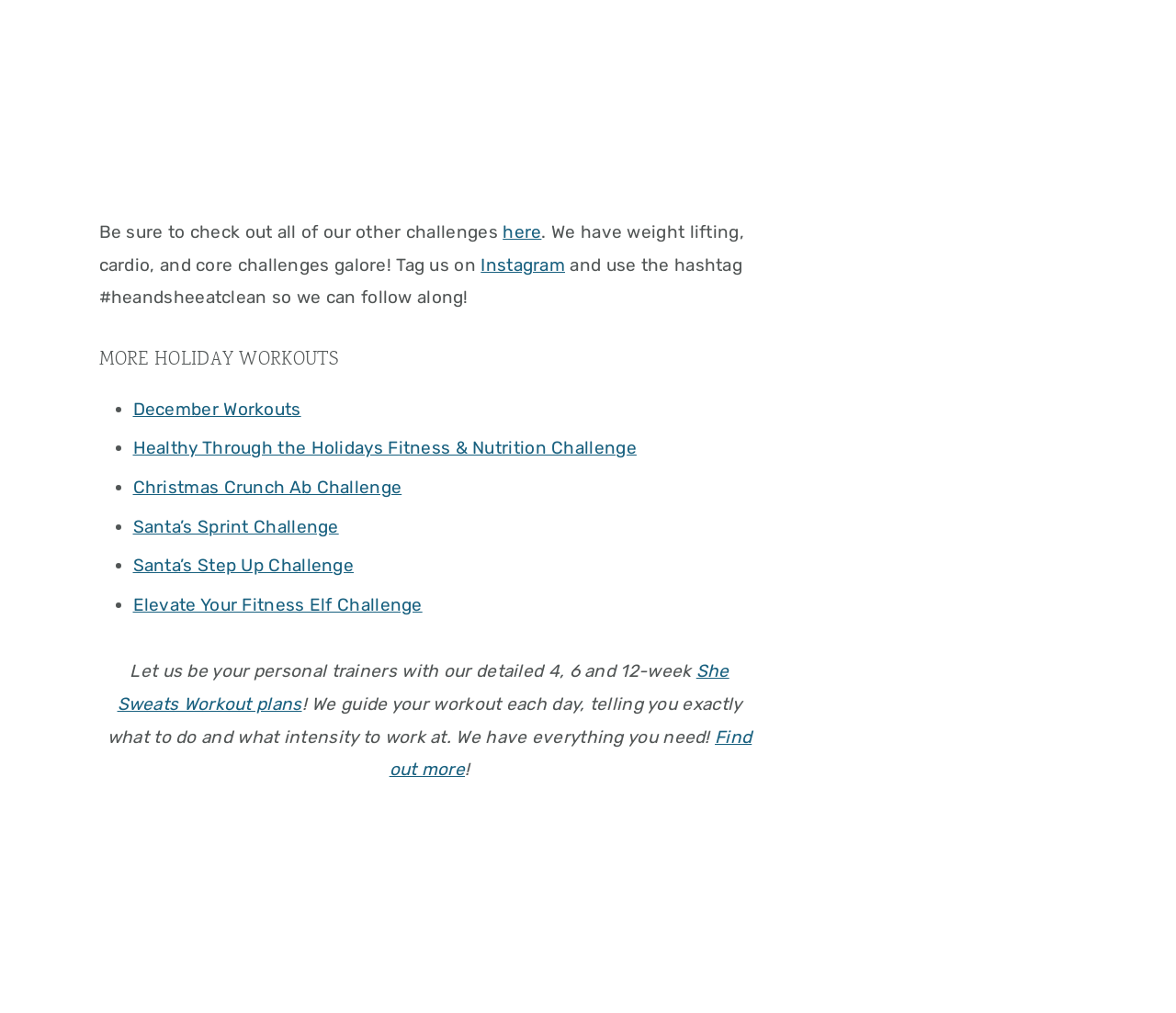Given the description of the UI element: "here", predict the bounding box coordinates in the form of [left, top, right, bottom], with each value being a float between 0 and 1.

[0.428, 0.218, 0.46, 0.239]